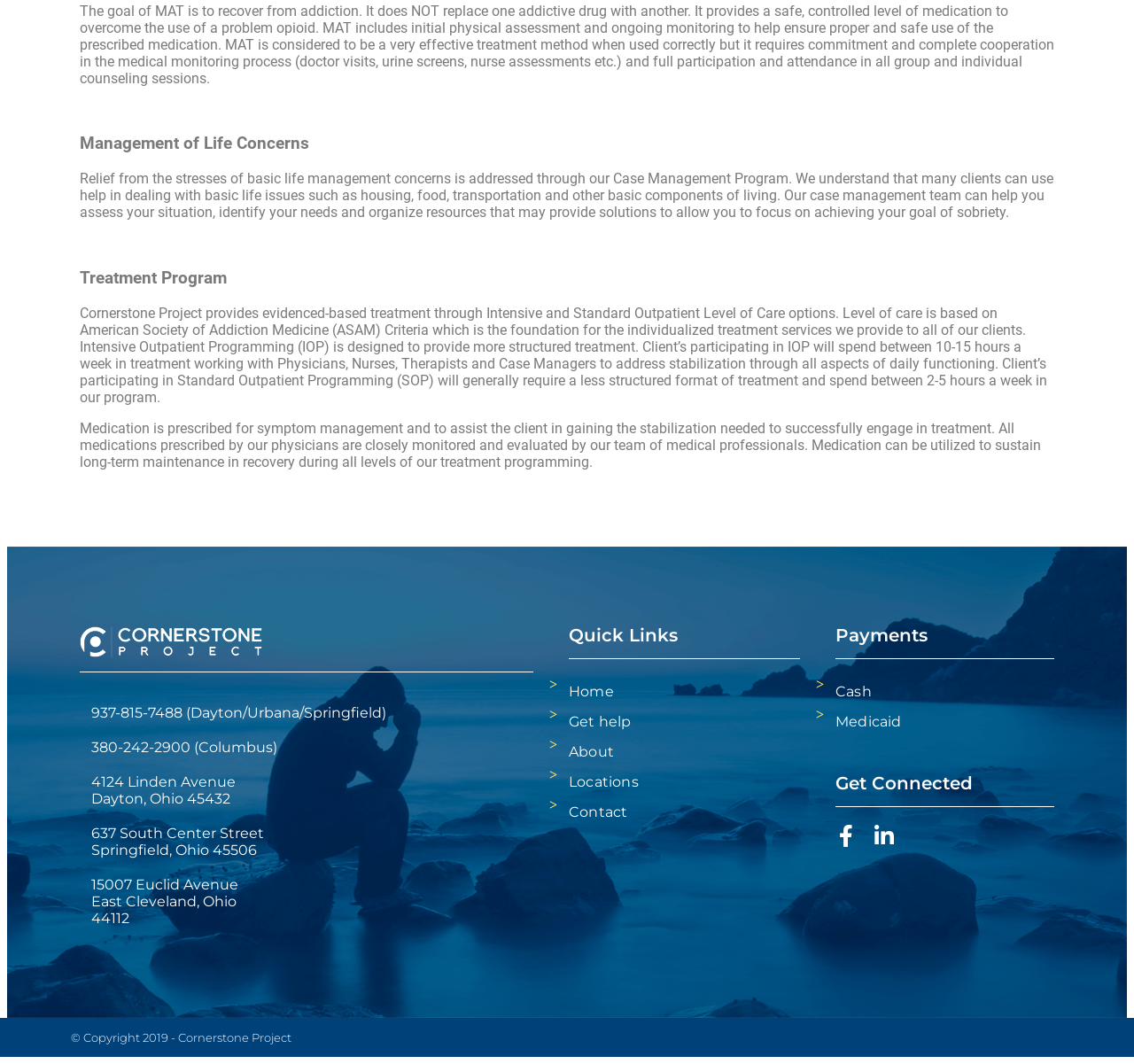Bounding box coordinates should be provided in the format (top-left x, top-left y, bottom-right x, bottom-right y) with all values between 0 and 1. Identify the bounding box for this UI element: Get help

[0.502, 0.664, 0.705, 0.692]